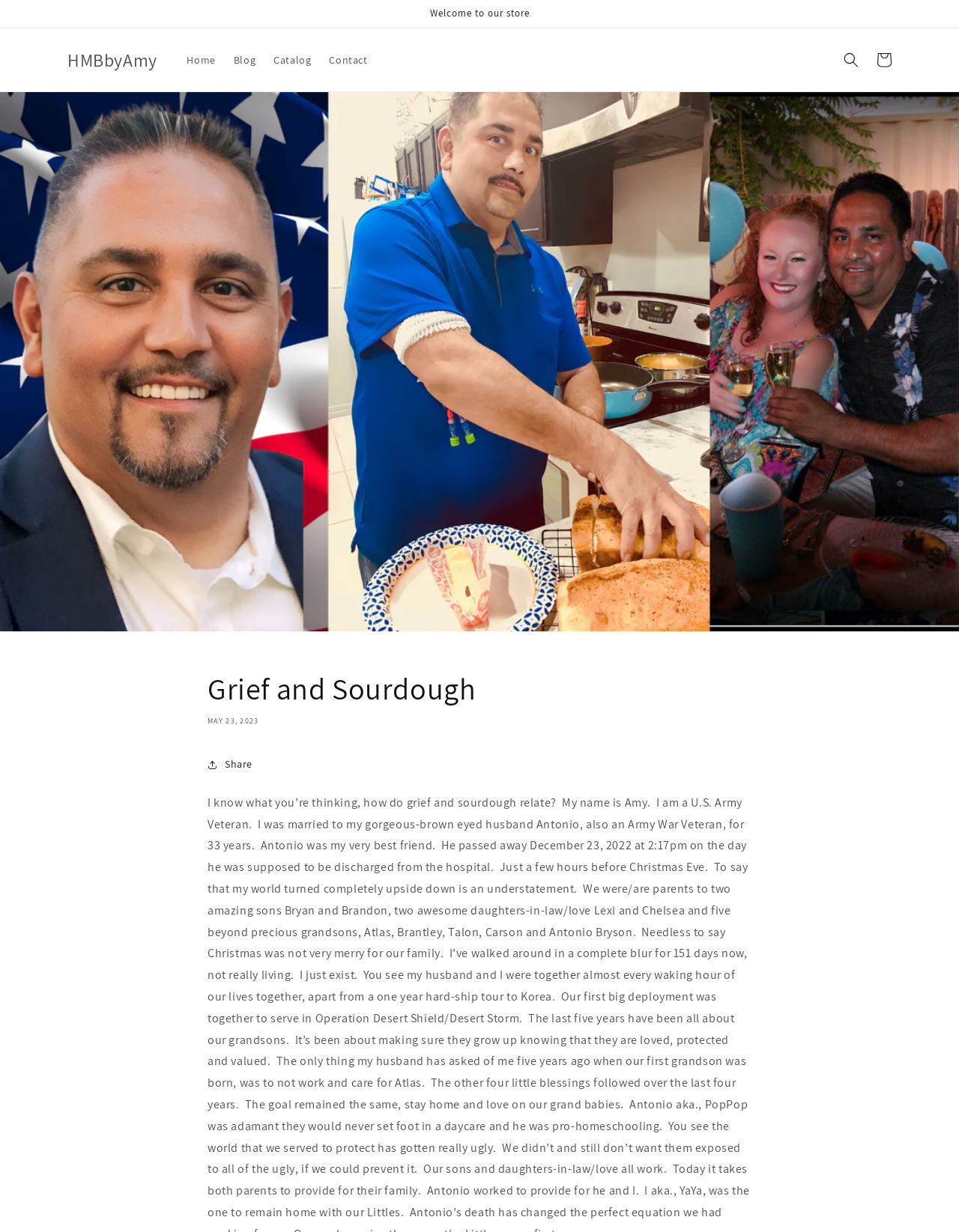Analyze the image and provide a detailed answer to the question: What is the purpose of the button 'Search'?

The button 'Search' is located in the top navigation bar and has a popup dialog, indicating that it is used to search the store.